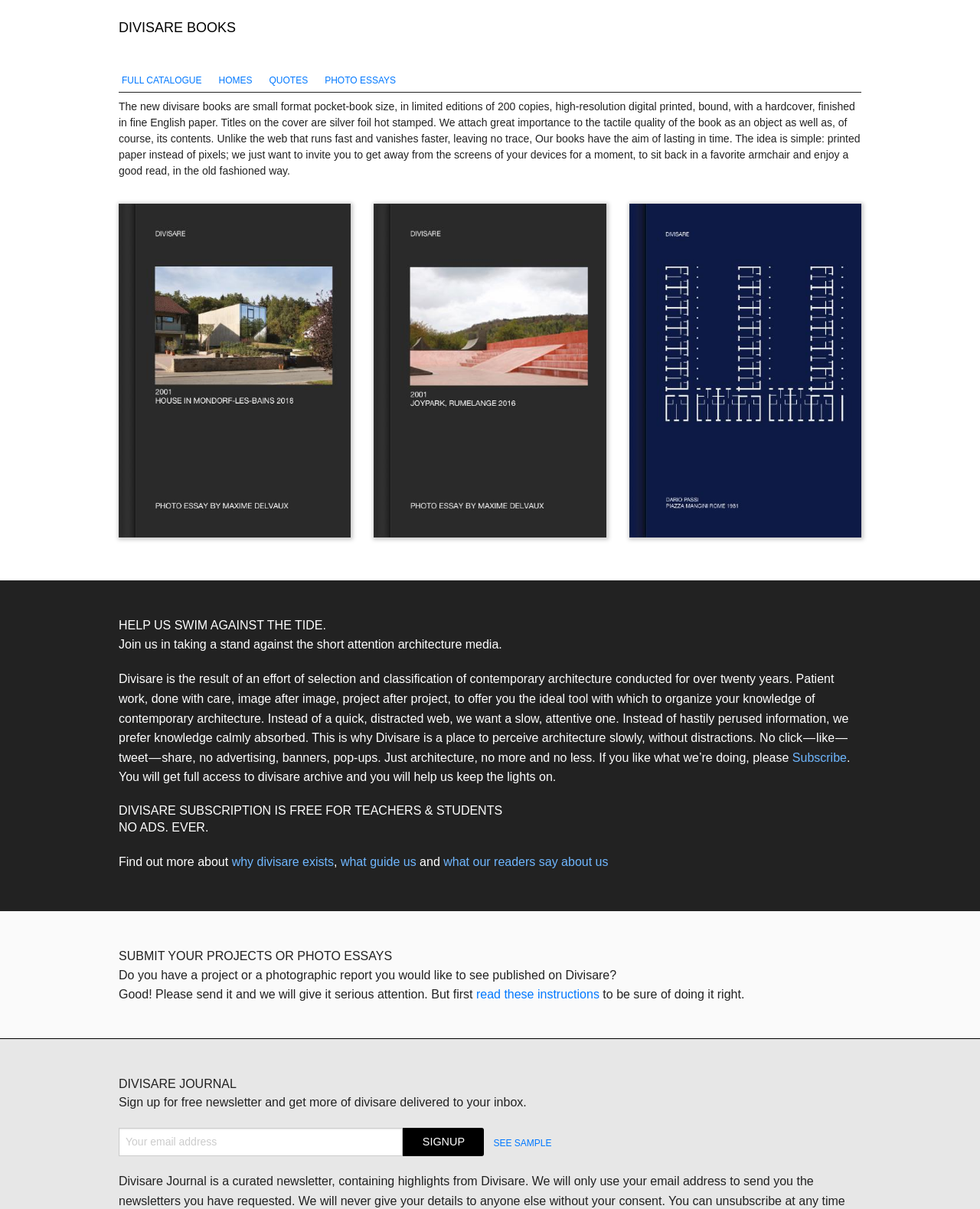Look at the image and give a detailed response to the following question: What is the tone of the webpage?

The language and tone of the webpage convey a sense of seriousness and attentiveness, emphasizing the importance of slowing down and carefully considering architectural knowledge. The text is written in a formal and thoughtful tone, suggesting that the creators of Divisare are committed to providing a high-quality and meaningful experience for users.